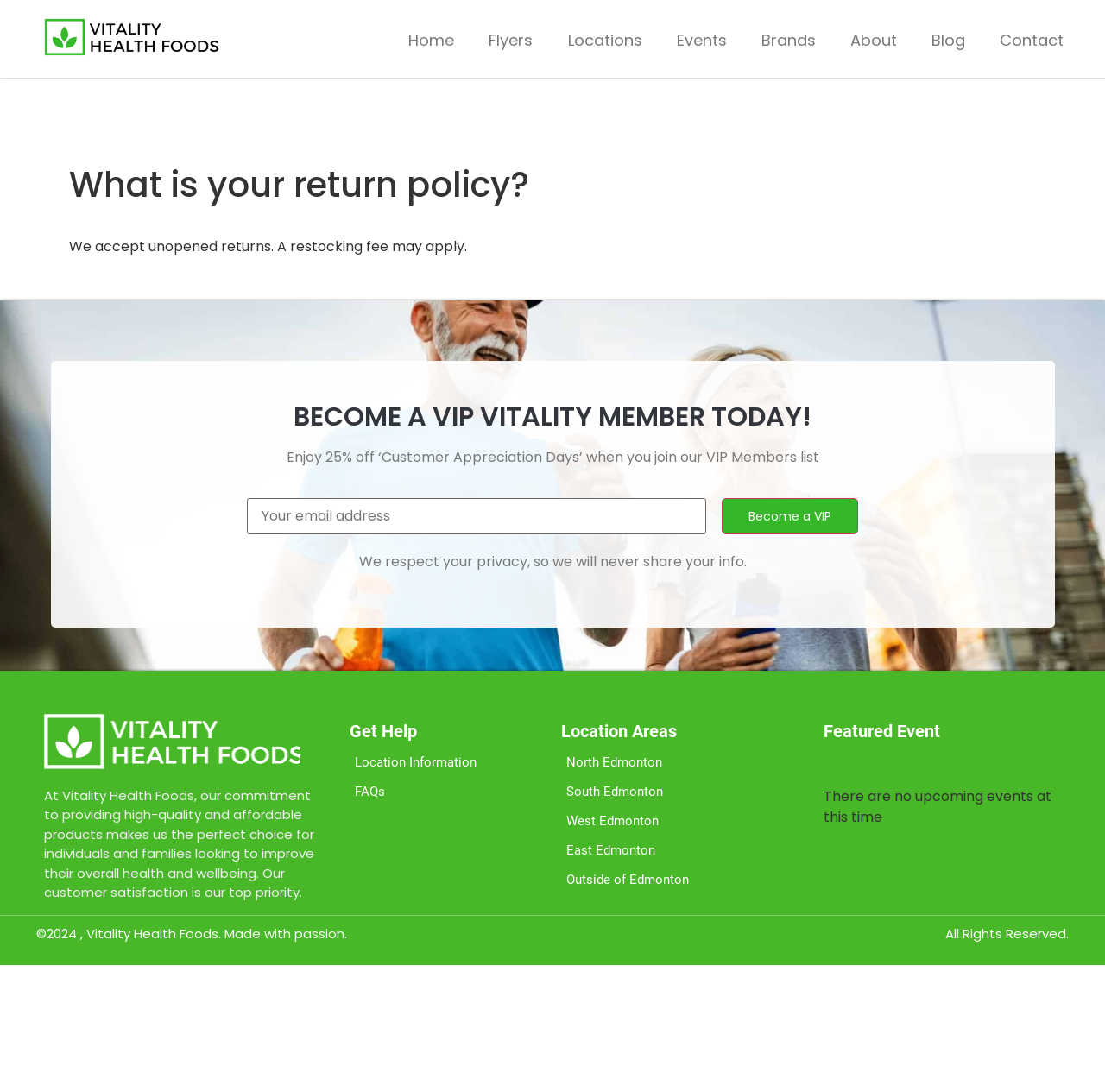Determine the bounding box coordinates of the UI element described below. Use the format (top-left x, top-left y, bottom-right x, bottom-right y) with floating point numbers between 0 and 1: name="email" placeholder="Your email address"

[0.224, 0.456, 0.639, 0.489]